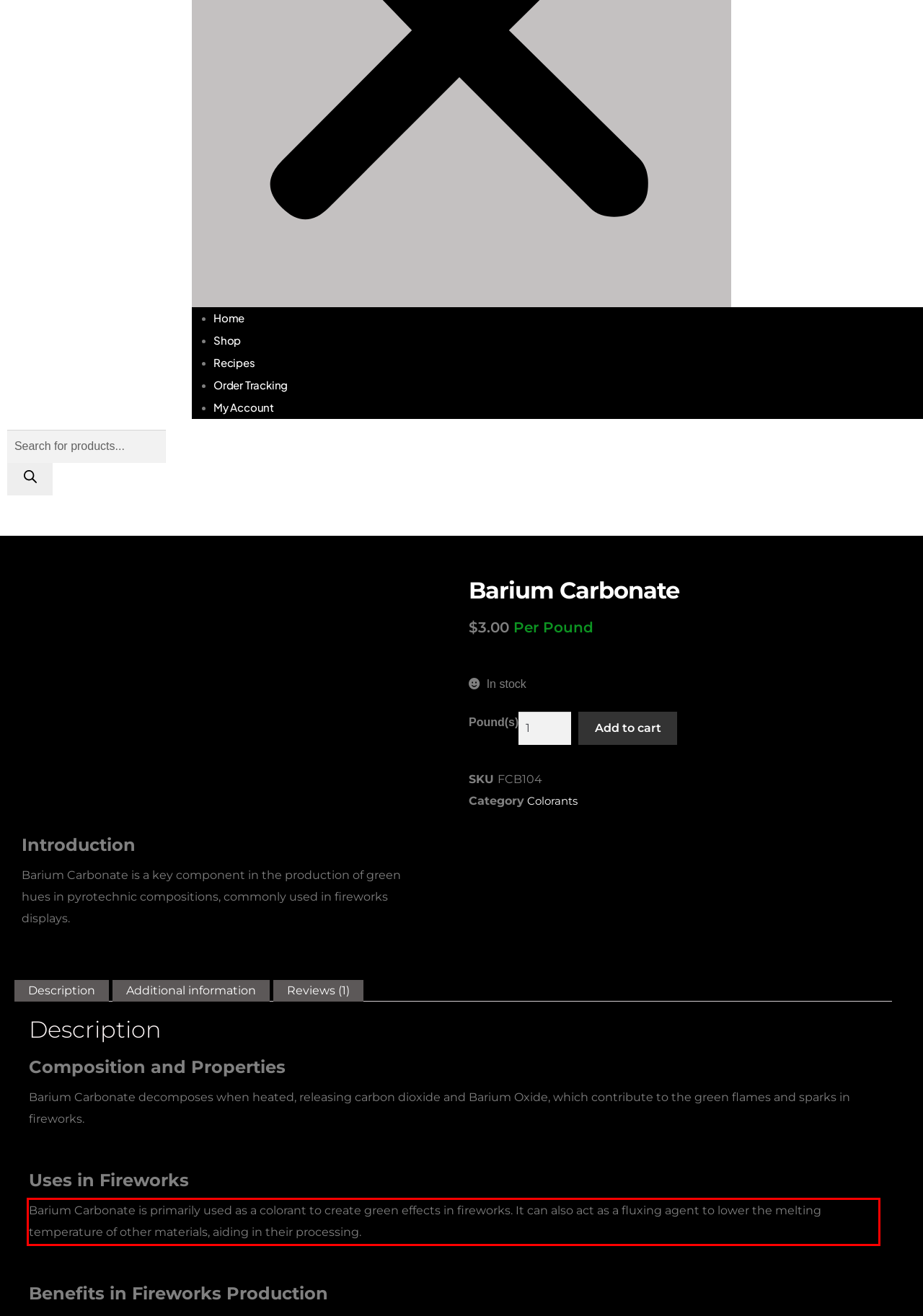Please take the screenshot of the webpage, find the red bounding box, and generate the text content that is within this red bounding box.

Barium Carbonate is primarily used as a colorant to create green effects in fireworks. It can also act as a fluxing agent to lower the melting temperature of other materials, aiding in their processing.